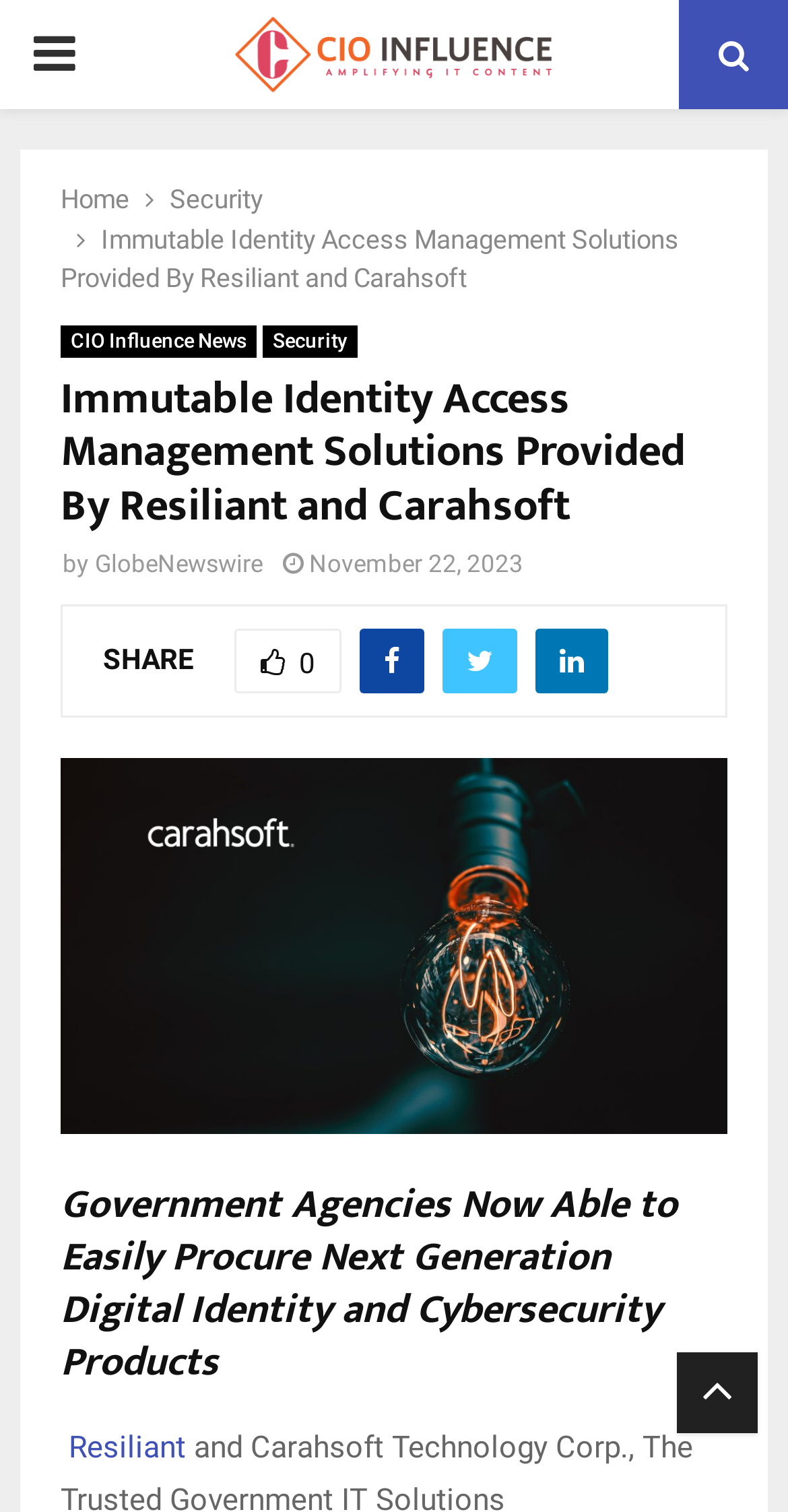With reference to the screenshot, provide a detailed response to the question below:
What is the name of the news source?

The name of the news source can be found in the link element with the text 'GlobeNewswire', which is located below the heading 'Immutable Identity Access Management Solutions Provided By Resiliant and Carahsoft'.